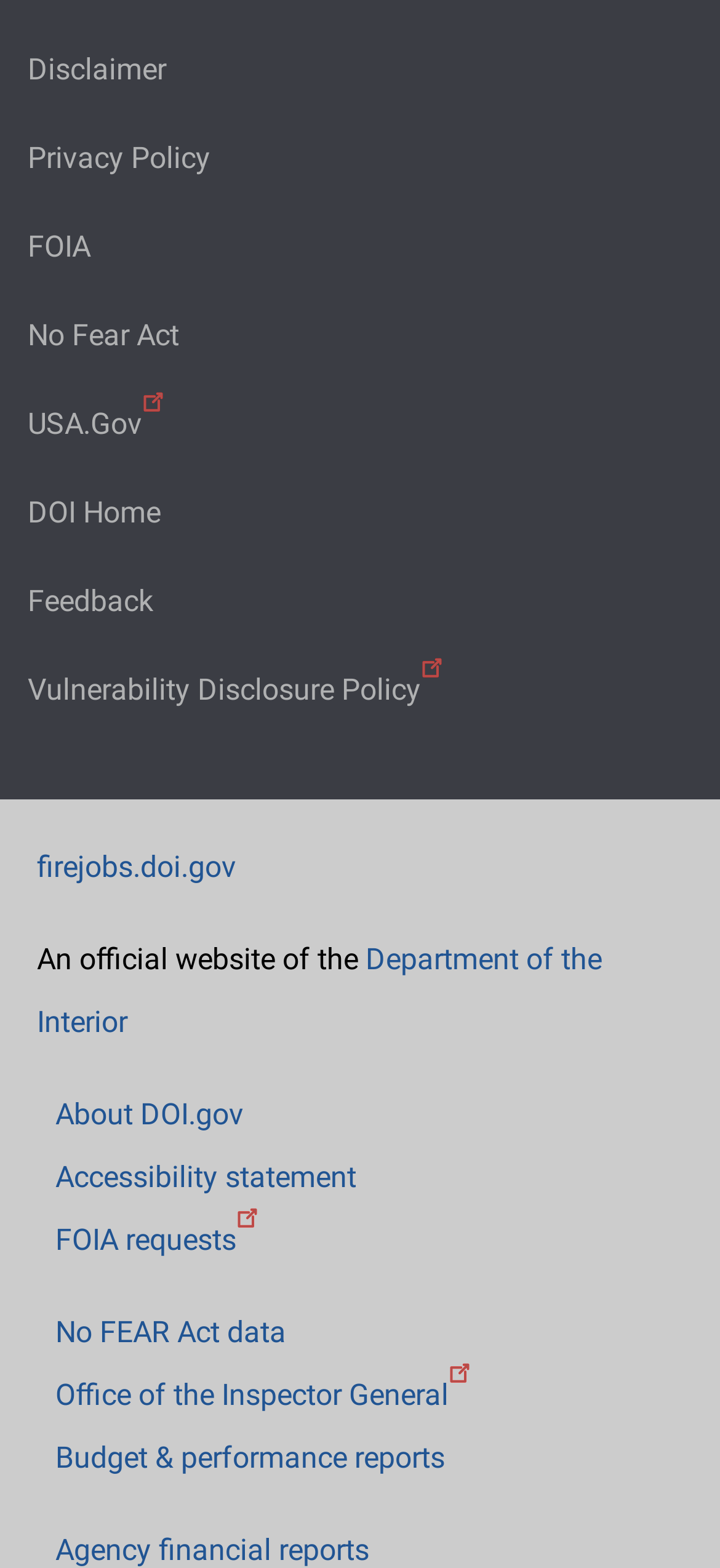Please identify the bounding box coordinates for the region that you need to click to follow this instruction: "Check FOIA requests".

[0.077, 0.779, 0.367, 0.801]